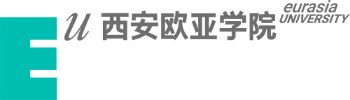Provide a comprehensive description of the image.

The image features the logo of Eurasia University, prominently displaying the letter "E" in a bold turquoise color alongside the stylized "u" in a sleek, modern font. The university’s name is presented in gray, emphasizing its prestigious identity. The overall design reflects a contemporary aesthetic, showcasing a blend of academic tradition and modernity, which aligns with the university's commitment to fostering innovative education and research. This logo represents Eurasia University, located in Xi'an, China, highlighting its role within the academic community and its dedication to excellence in higher education.